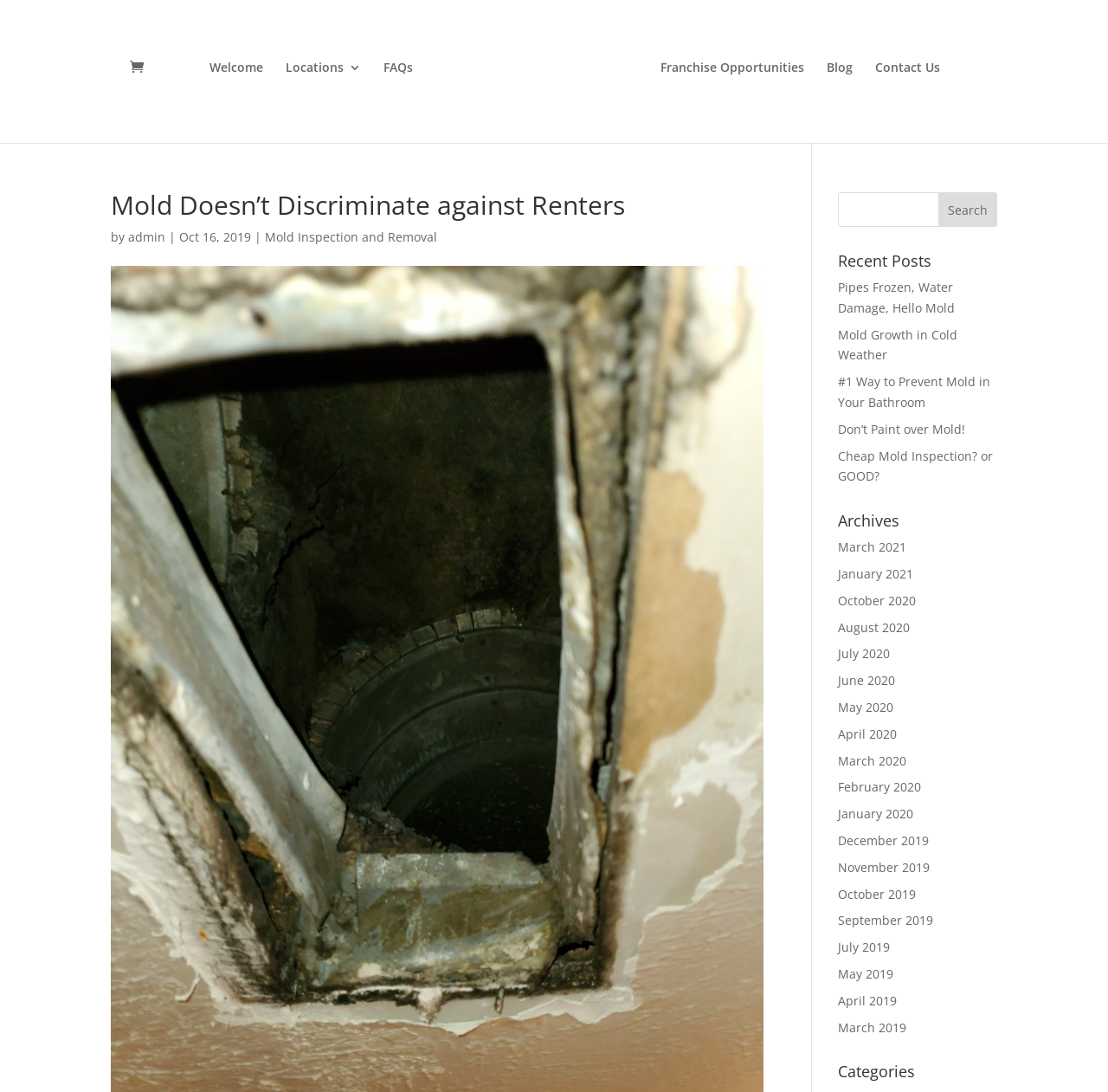How many links are there in the archives section?
Utilize the information in the image to give a detailed answer to the question.

I counted the number of links in the archives section, which is located at the bottom right of the webpage, and found that there are 20 links, each representing a month from March 2021 to July 2019.